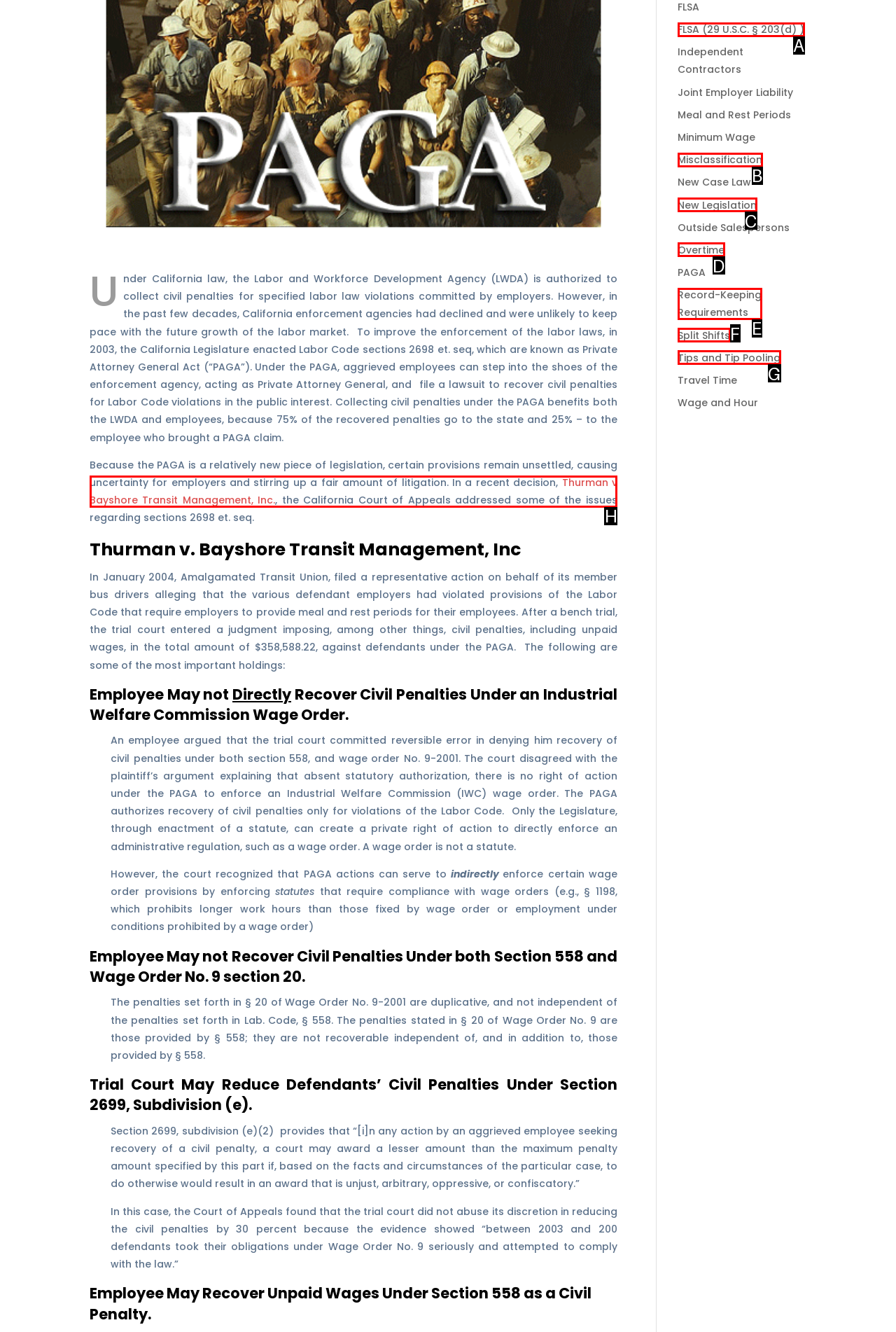Find the option that matches this description: Tips and Tip Pooling
Provide the matching option's letter directly.

G